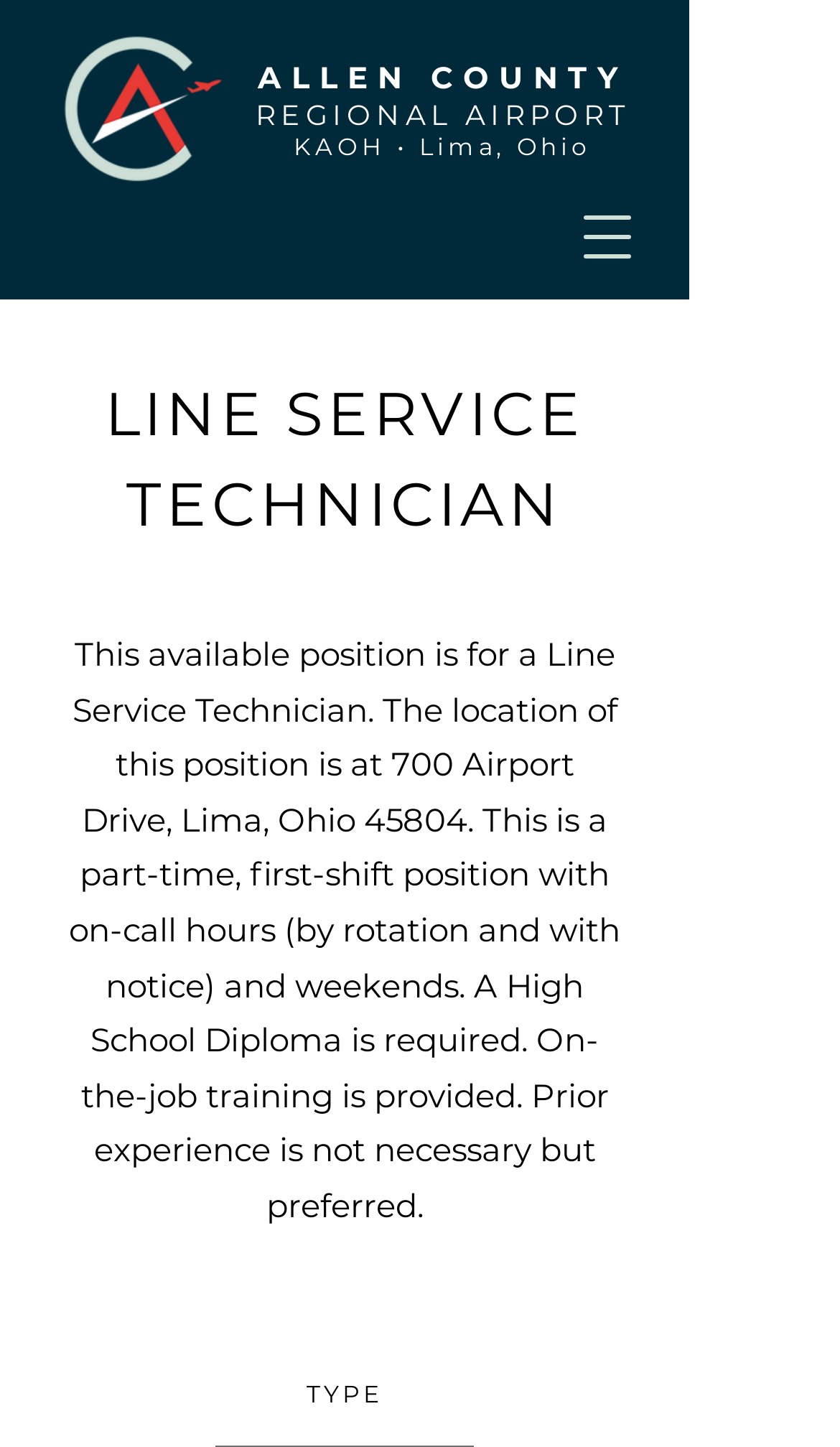Based on the element description: "ALLEN COUNTY", identify the UI element and provide its bounding box coordinates. Use four float numbers between 0 and 1, [left, top, right, bottom].

[0.307, 0.04, 0.747, 0.067]